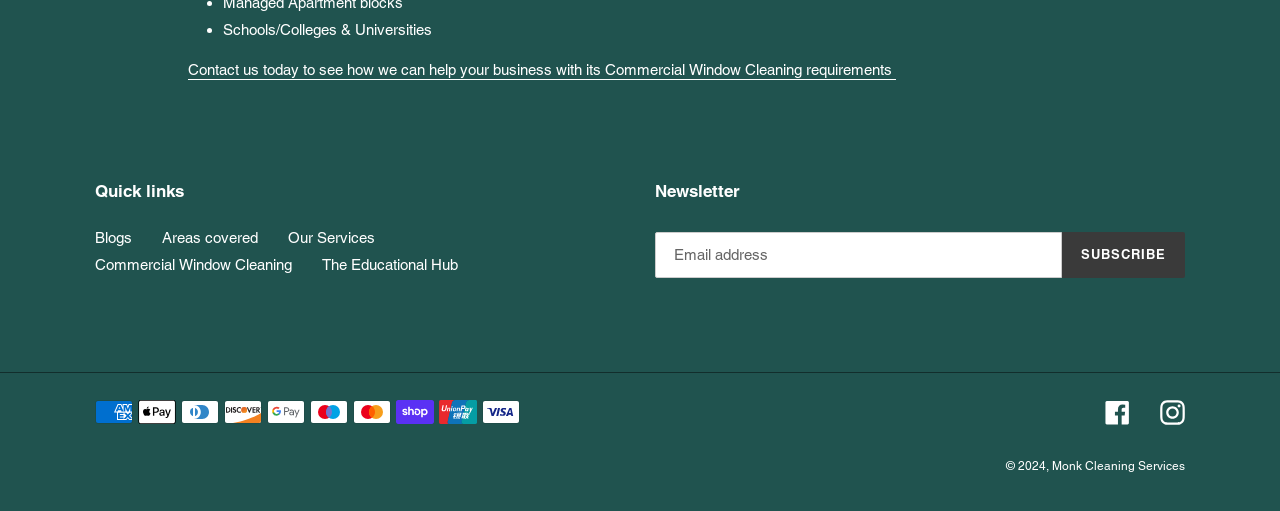Please determine the bounding box coordinates of the clickable area required to carry out the following instruction: "Subscribe to the newsletter". The coordinates must be four float numbers between 0 and 1, represented as [left, top, right, bottom].

[0.829, 0.454, 0.926, 0.544]